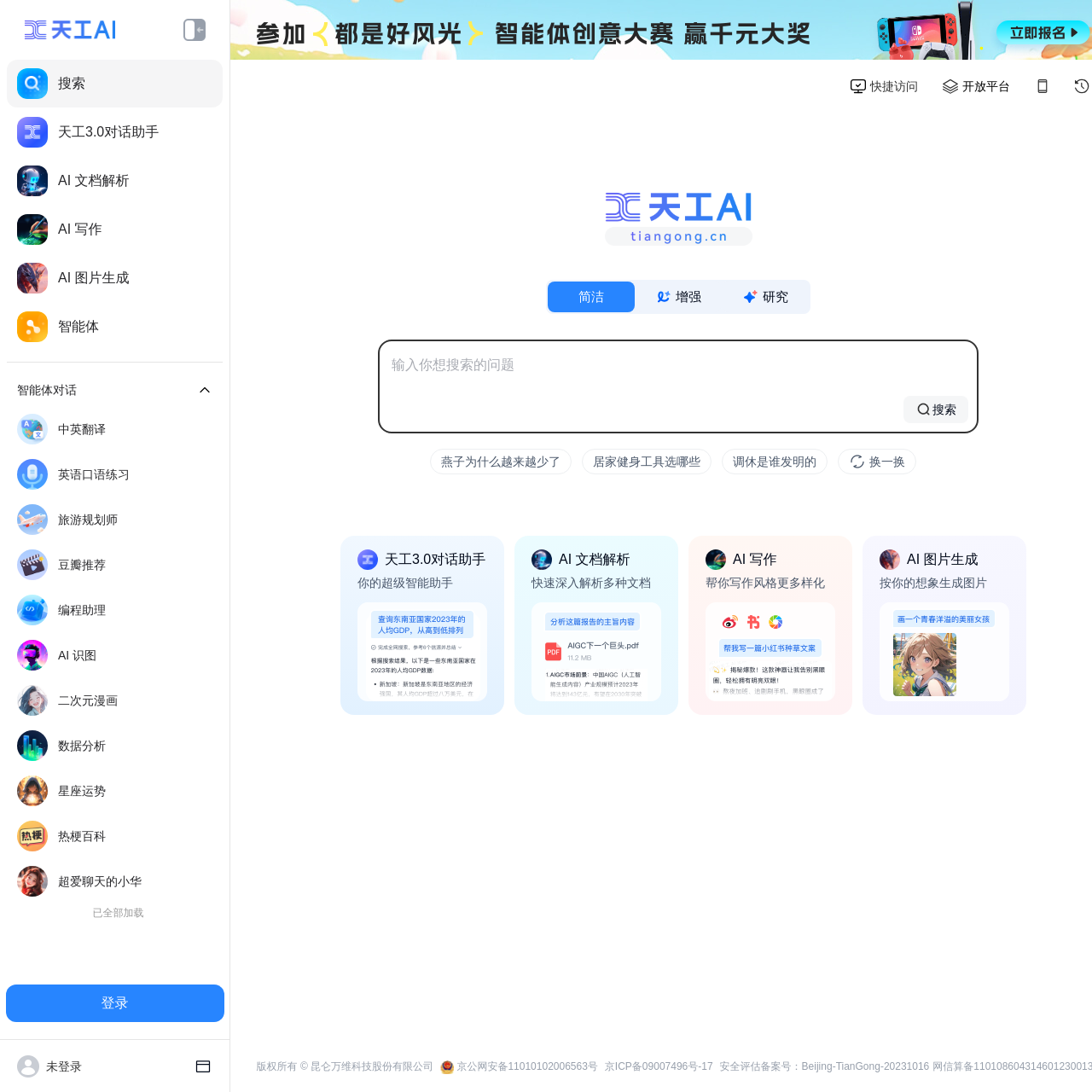Determine the bounding box coordinates of the region to click in order to accomplish the following instruction: "Log in". Provide the coordinates as four float numbers between 0 and 1, specifically [left, top, right, bottom].

[0.005, 0.902, 0.205, 0.936]